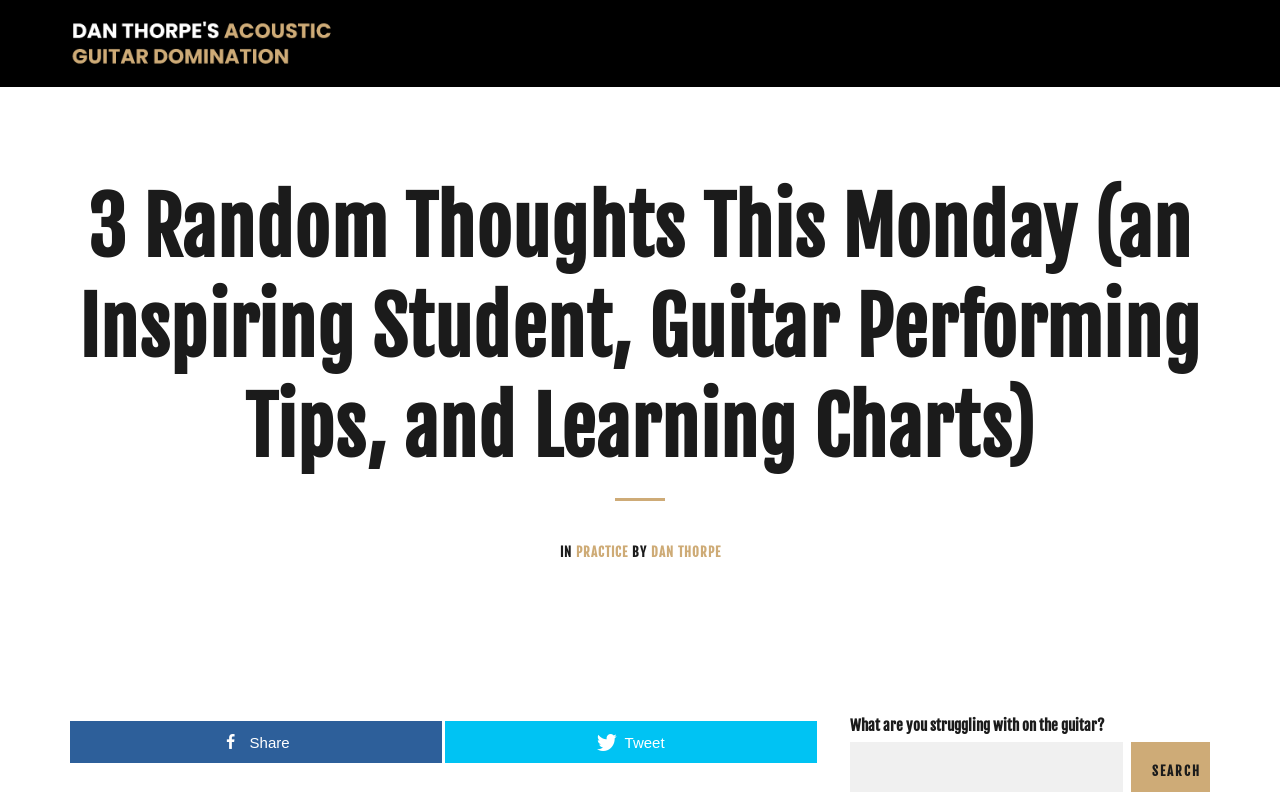What is the topic of the content?
We need a detailed and exhaustive answer to the question. Please elaborate.

I inferred the answer by analyzing the heading element with the text '3 Random Thoughts This Monday (an Inspiring Student, Guitar Performing Tips, and Learning Charts)' which suggests that the content is related to guitar.